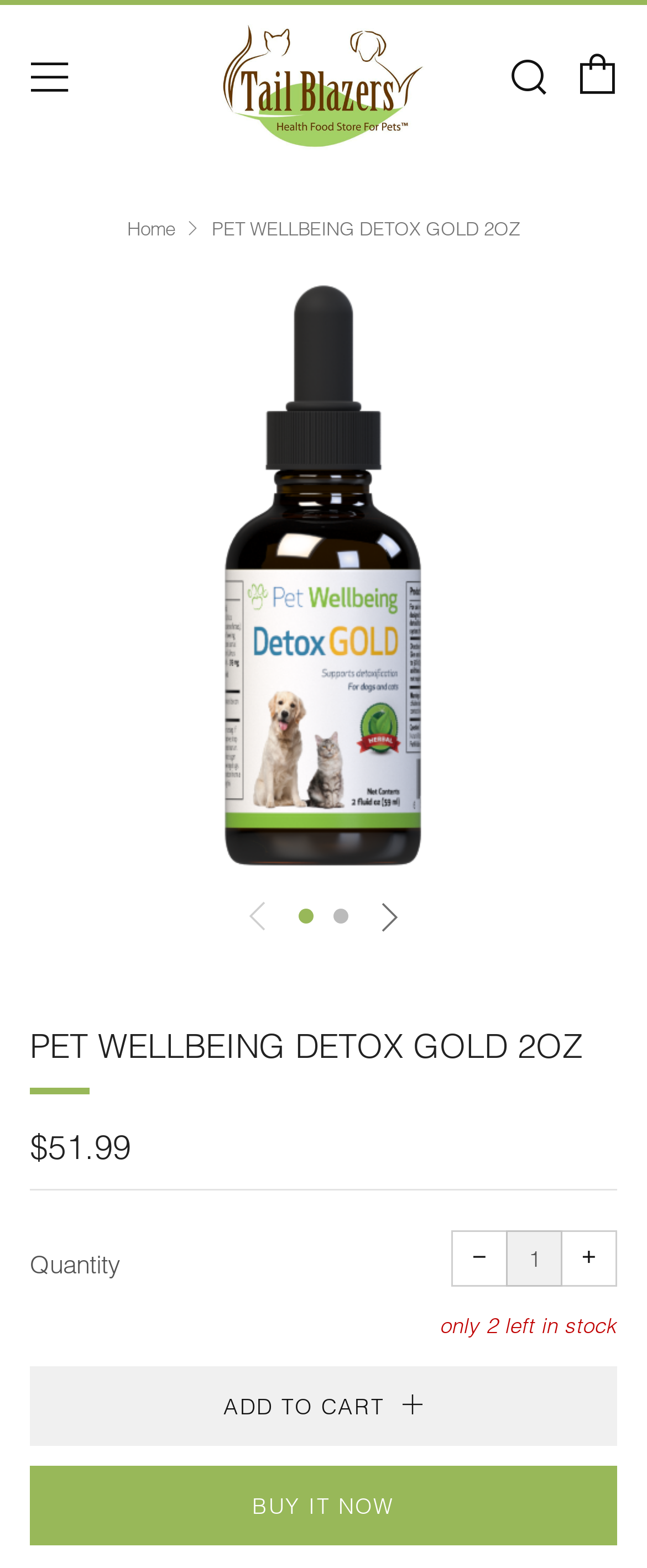Using the provided description: "alt="Tail Blazers Barrie"", find the bounding box coordinates of the corresponding UI element. The output should be four float numbers between 0 and 1, in the format [left, top, right, bottom].

[0.338, 0.003, 0.662, 0.103]